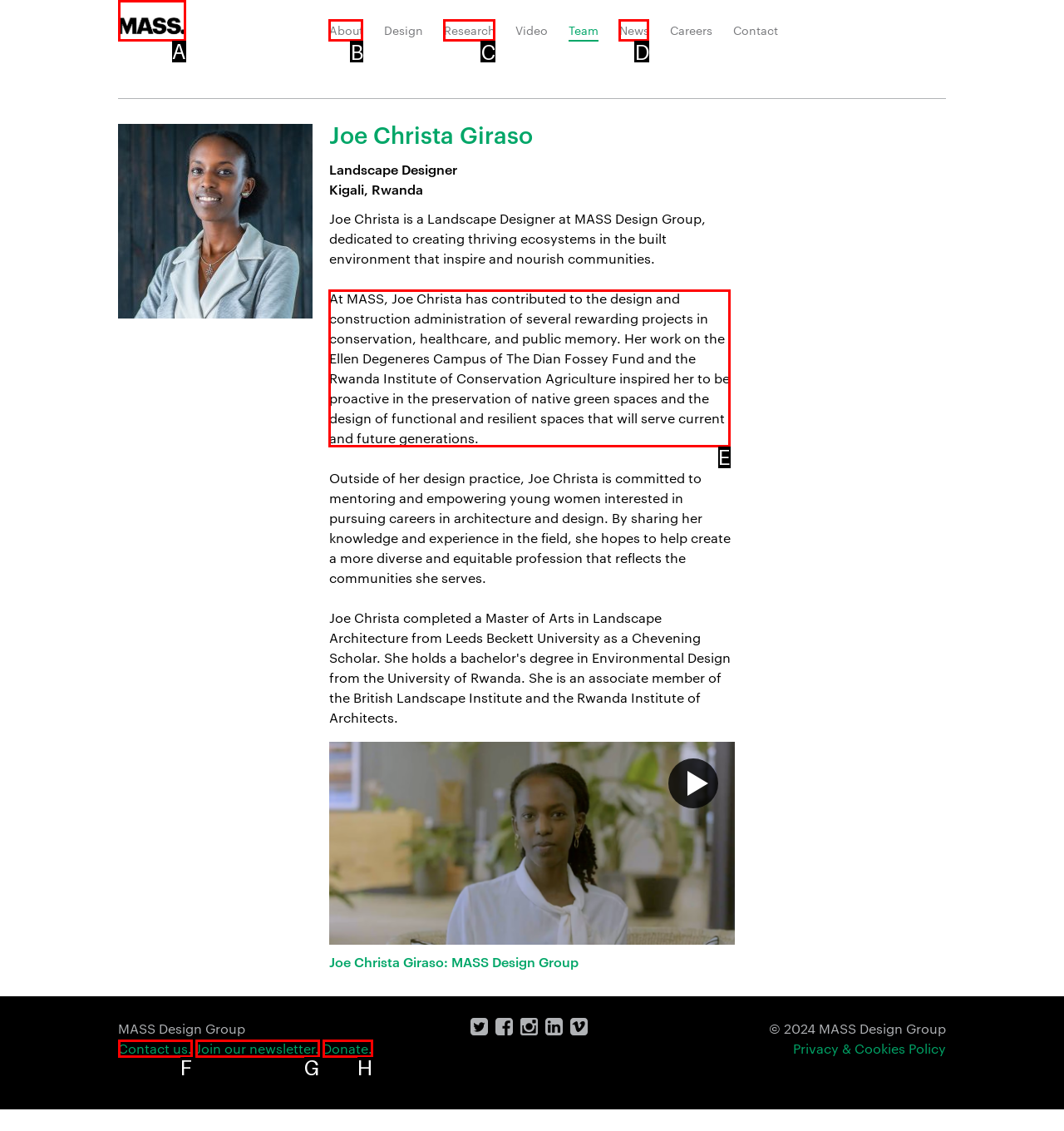Please indicate which HTML element to click in order to fulfill the following task: Read about Joe Christa's work experience Respond with the letter of the chosen option.

E